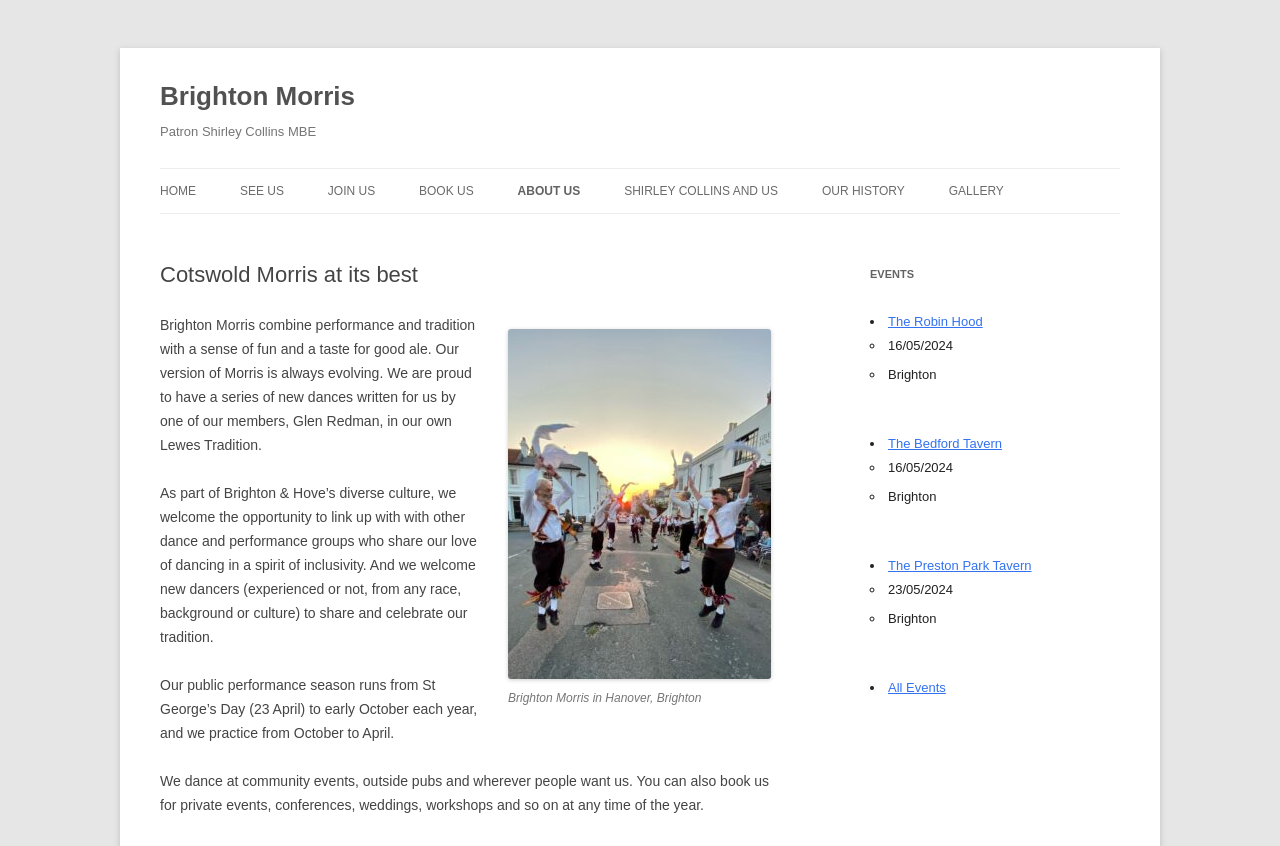Identify the bounding box of the UI component described as: "Wedding Officiant".

None